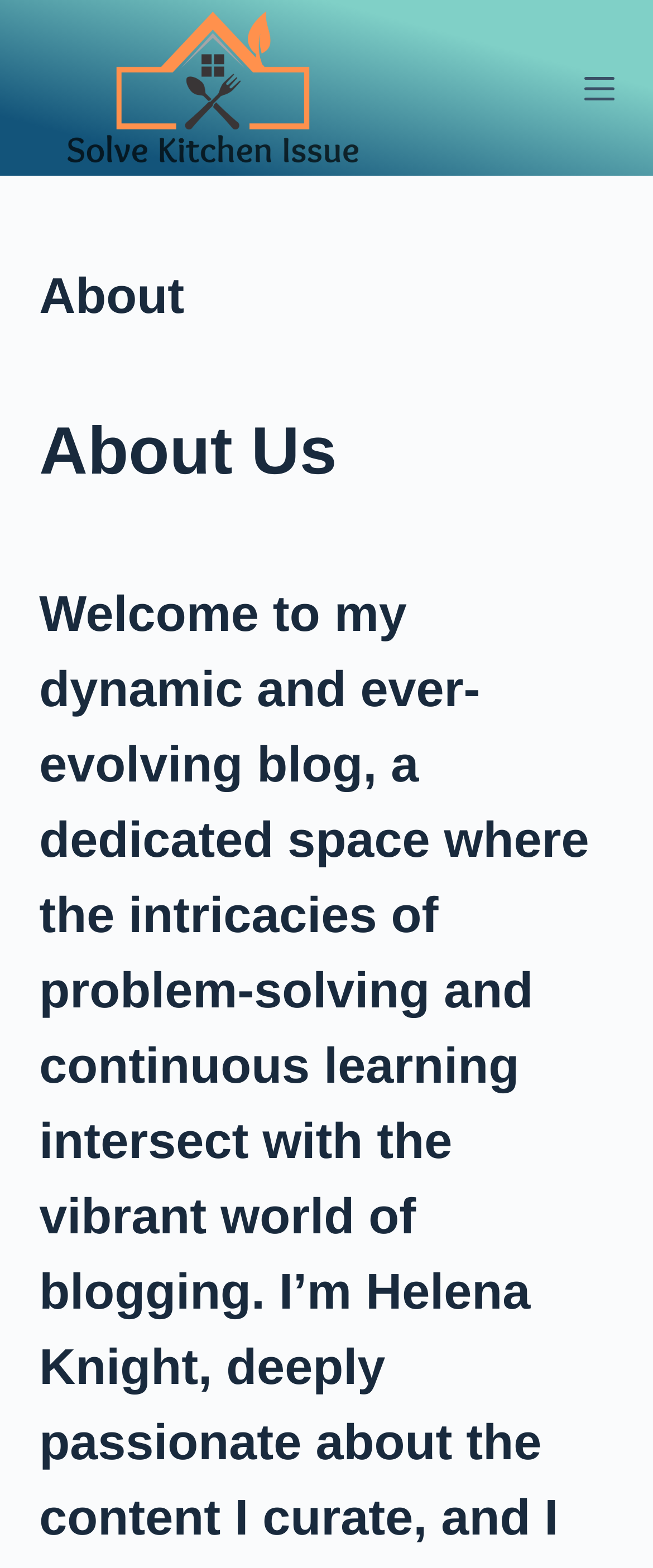How many headings are there on the webpage?
By examining the image, provide a one-word or phrase answer.

2